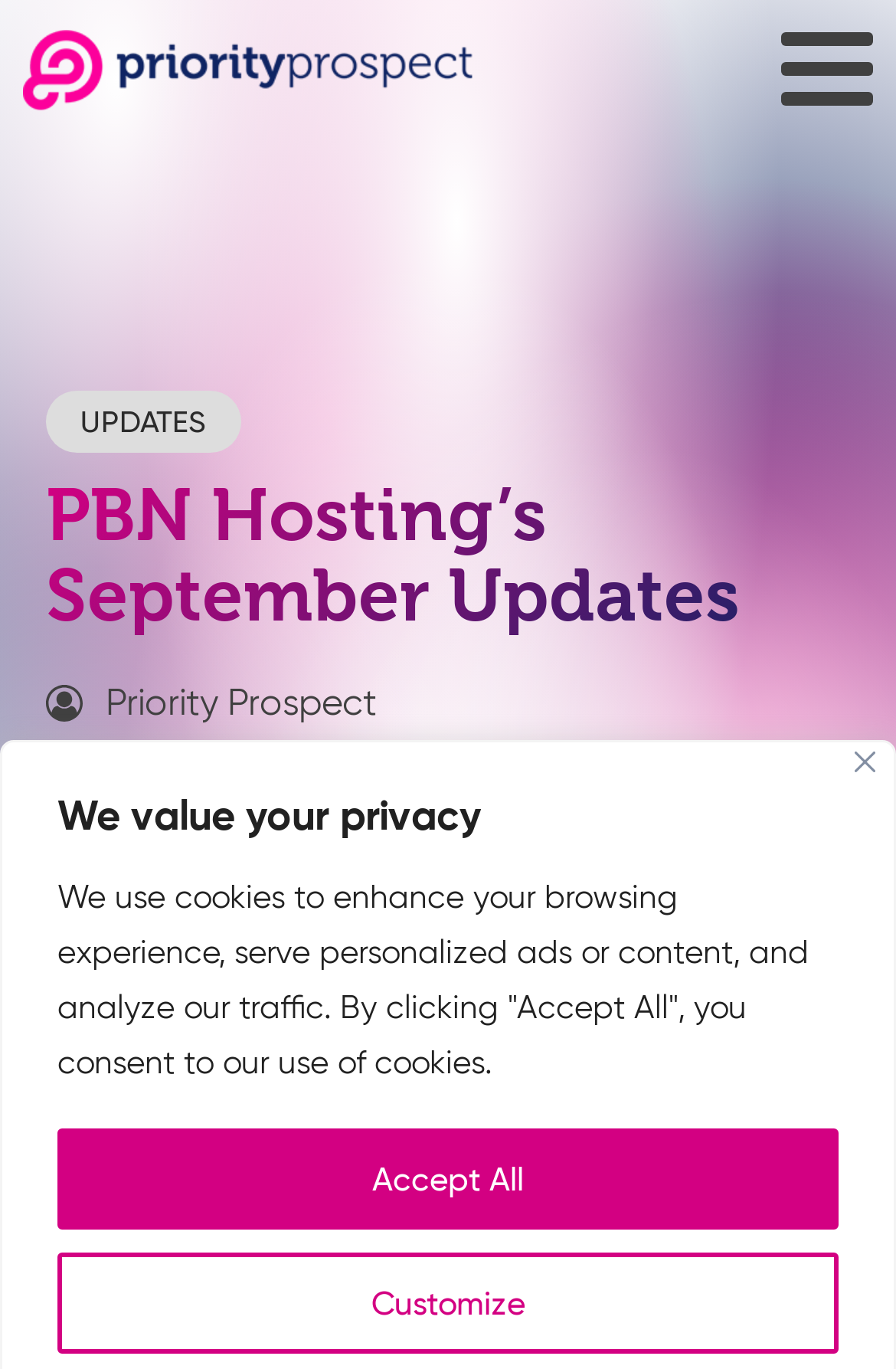Use a single word or phrase to answer the following:
What is the date of the update?

September 8, 2020